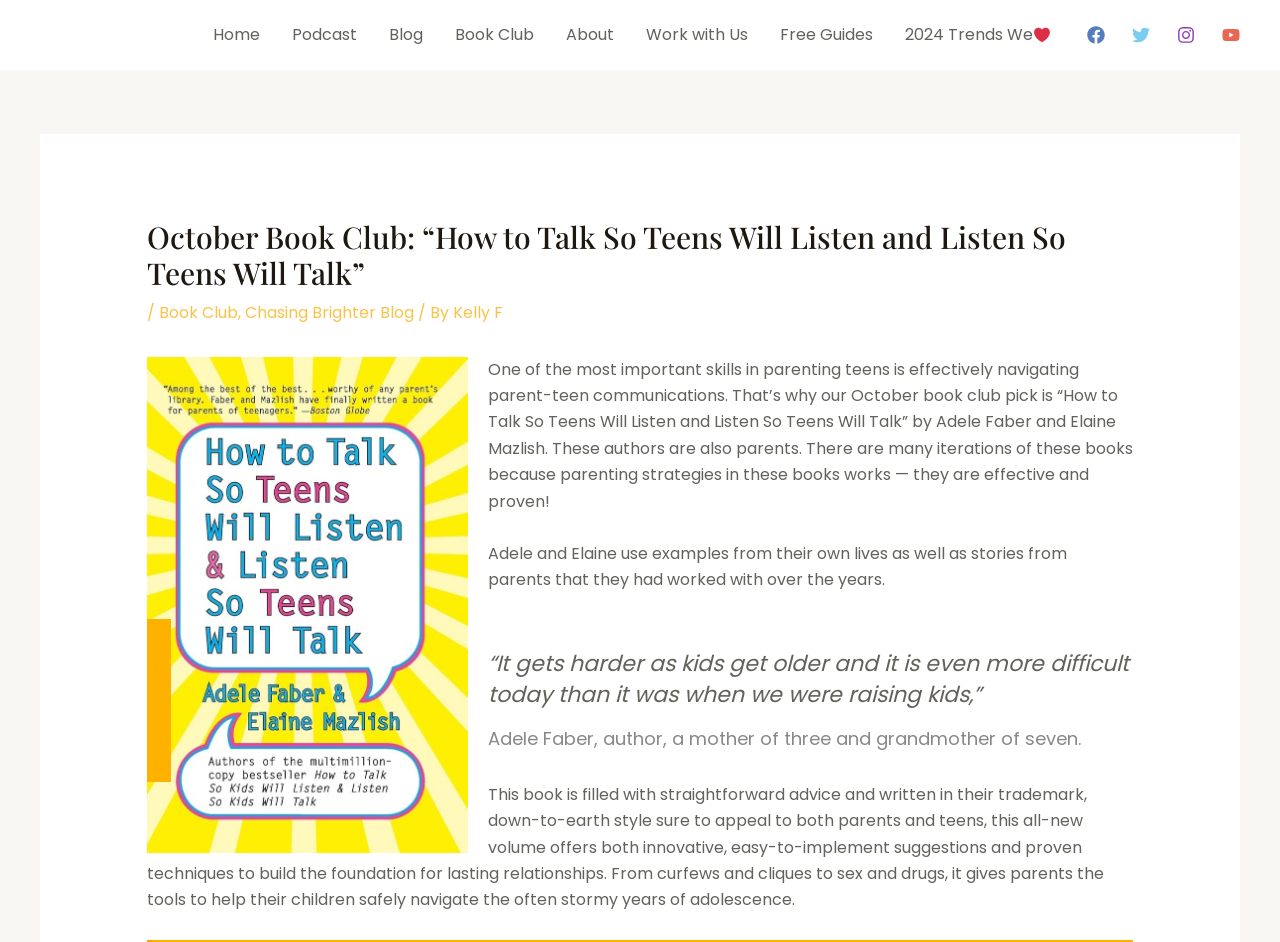Locate the bounding box coordinates of the area where you should click to accomplish the instruction: "Click on the 'Home' link".

[0.154, 0.0, 0.215, 0.074]